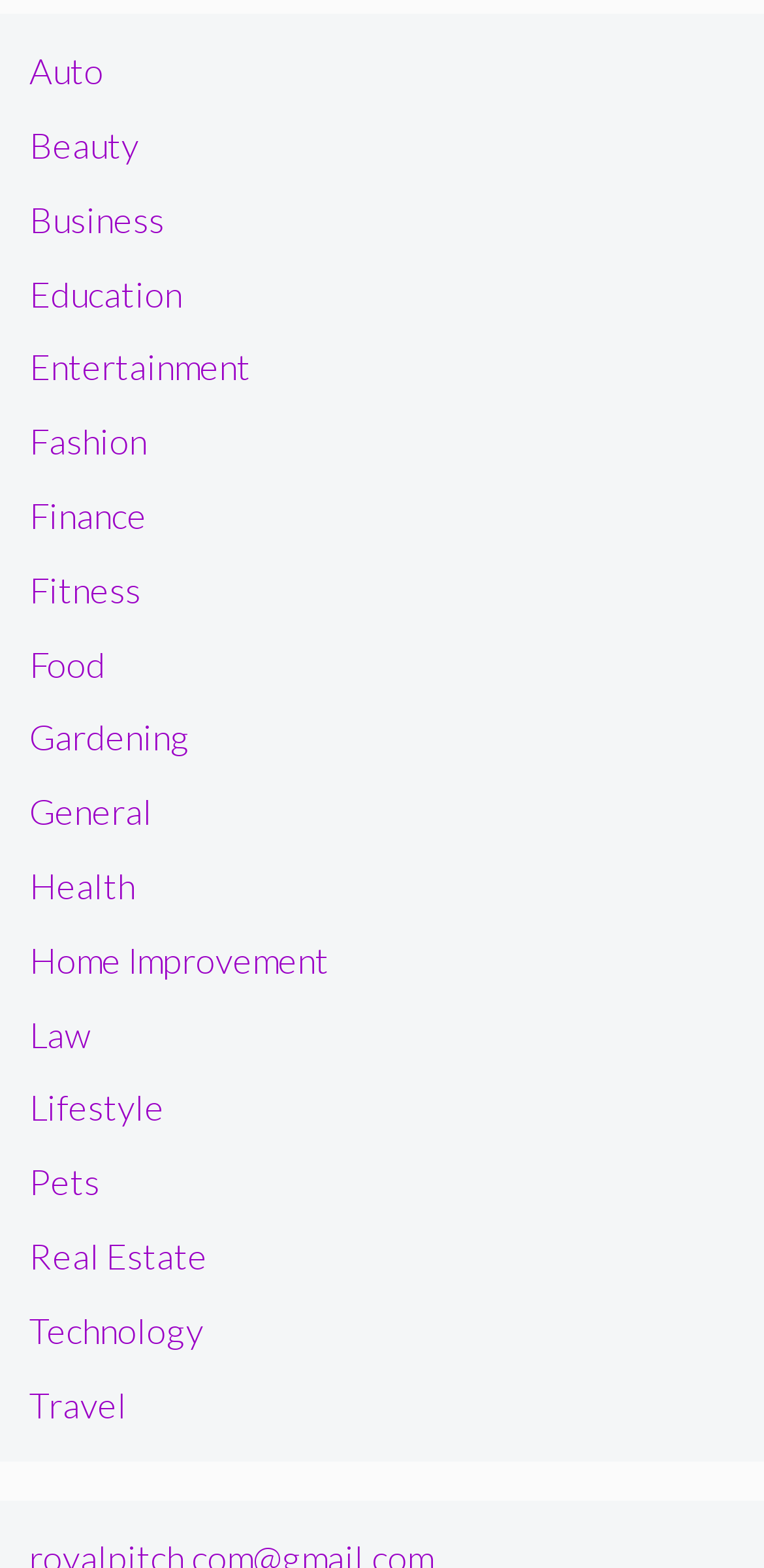Use a single word or phrase to answer the question: 
How many categories start with the letter 'F'?

2